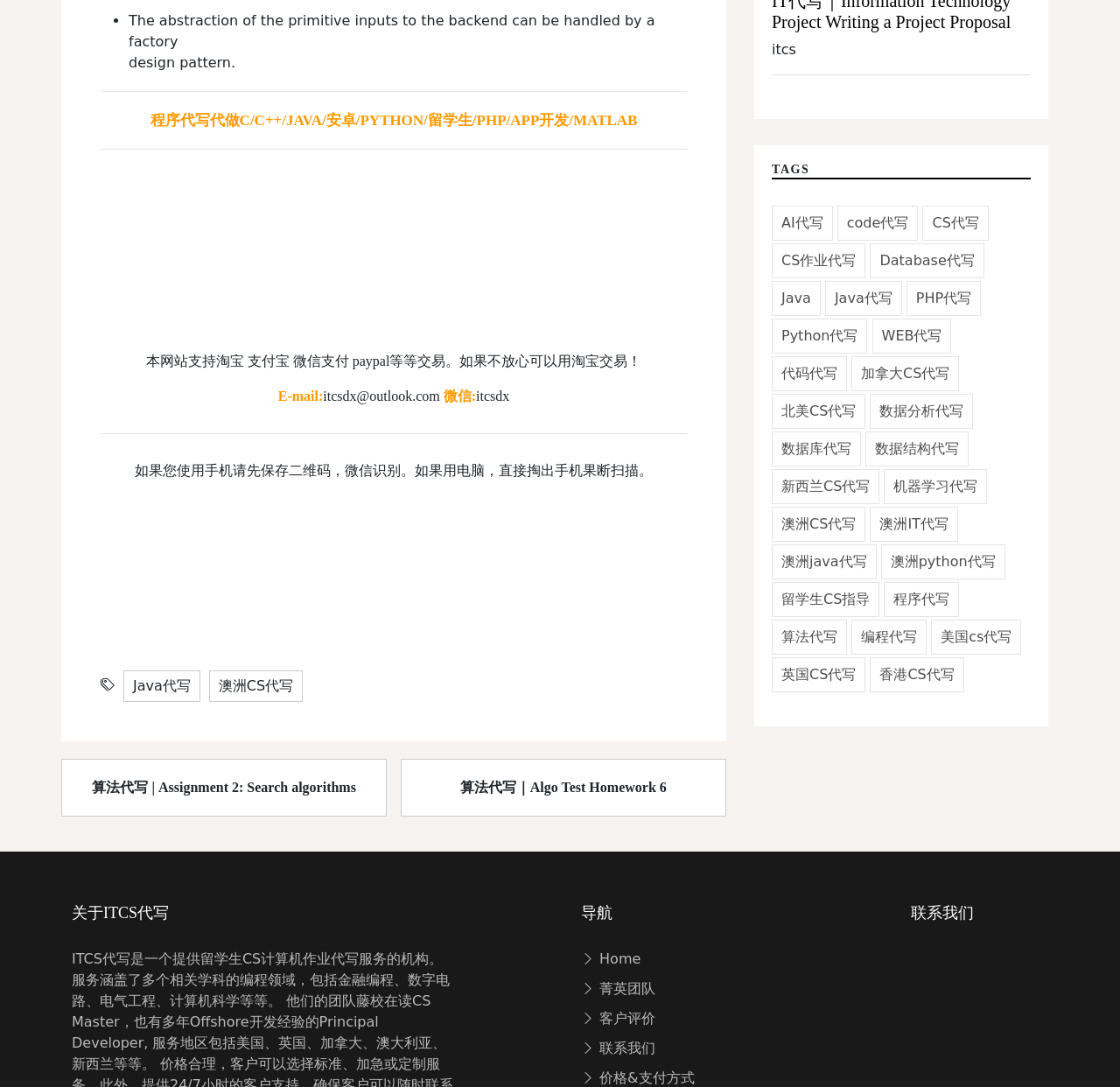Please answer the following question using a single word or phrase: 
What is the tag 'CS代写' linked to?

A webpage about CS代写